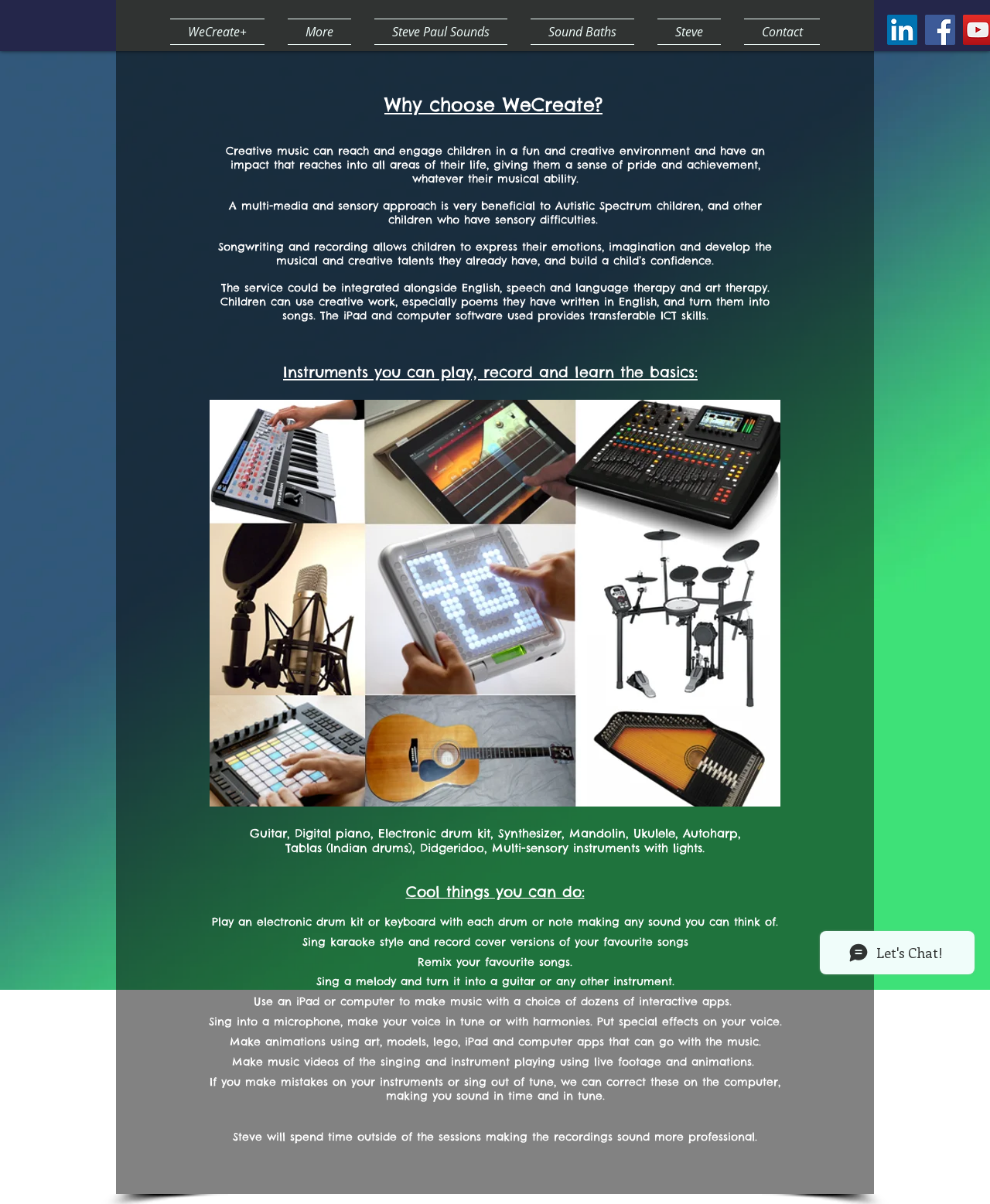What is the benefit of a multi-media and sensory approach for Autistic Spectrum children?
Give a thorough and detailed response to the question.

According to the webpage, a multi-media and sensory approach is very beneficial to Autistic Spectrum children, and other children who have sensory difficulties. This information can be found in the paragraph of text that discusses the benefits of creative music for children.